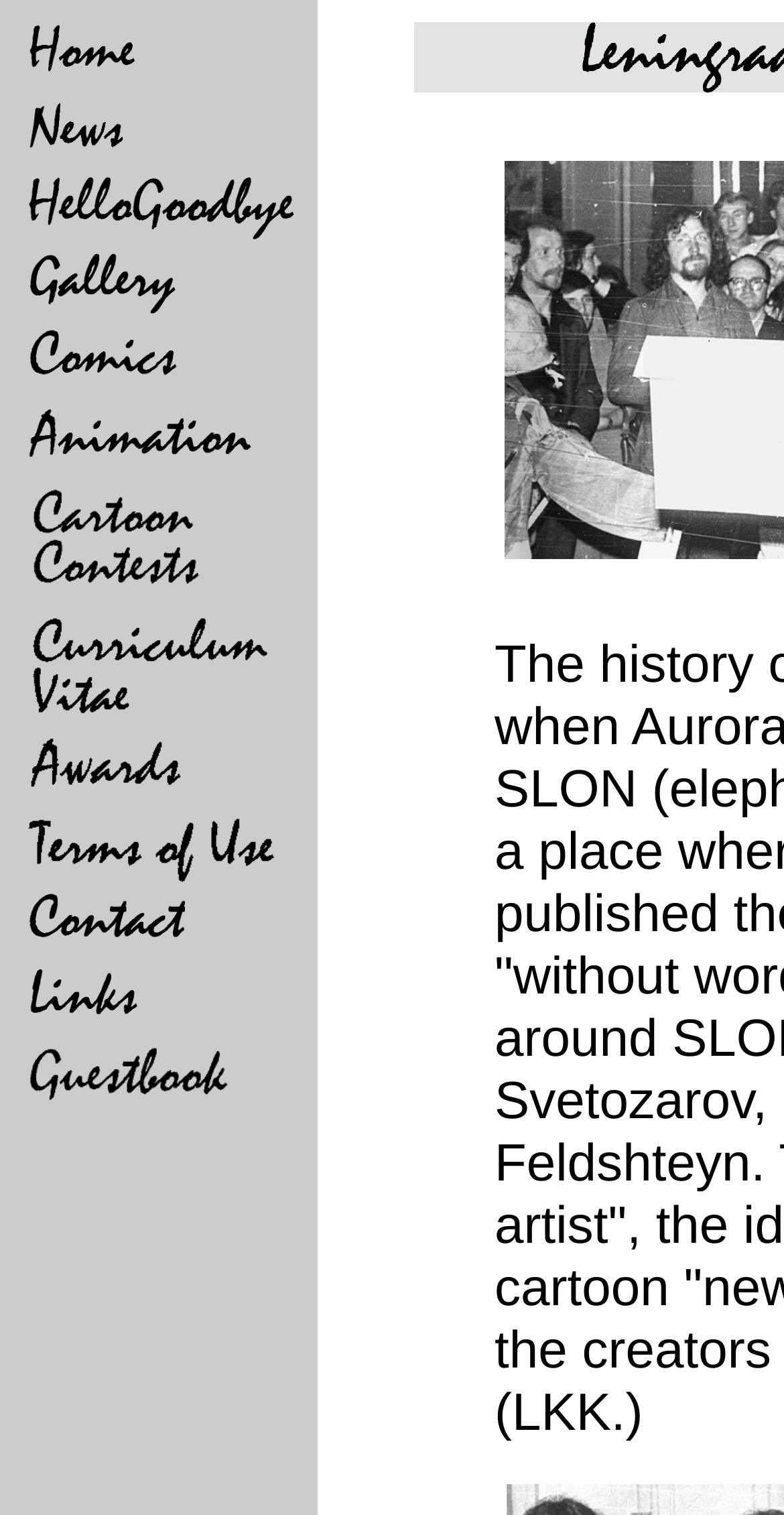What is the vertical position of the first link?
Based on the image, please offer an in-depth response to the question.

According to the bounding box coordinates, the first link has a y1 value of 0.044, which is the smallest y1 value among all links, indicating it is at the top of the webpage.